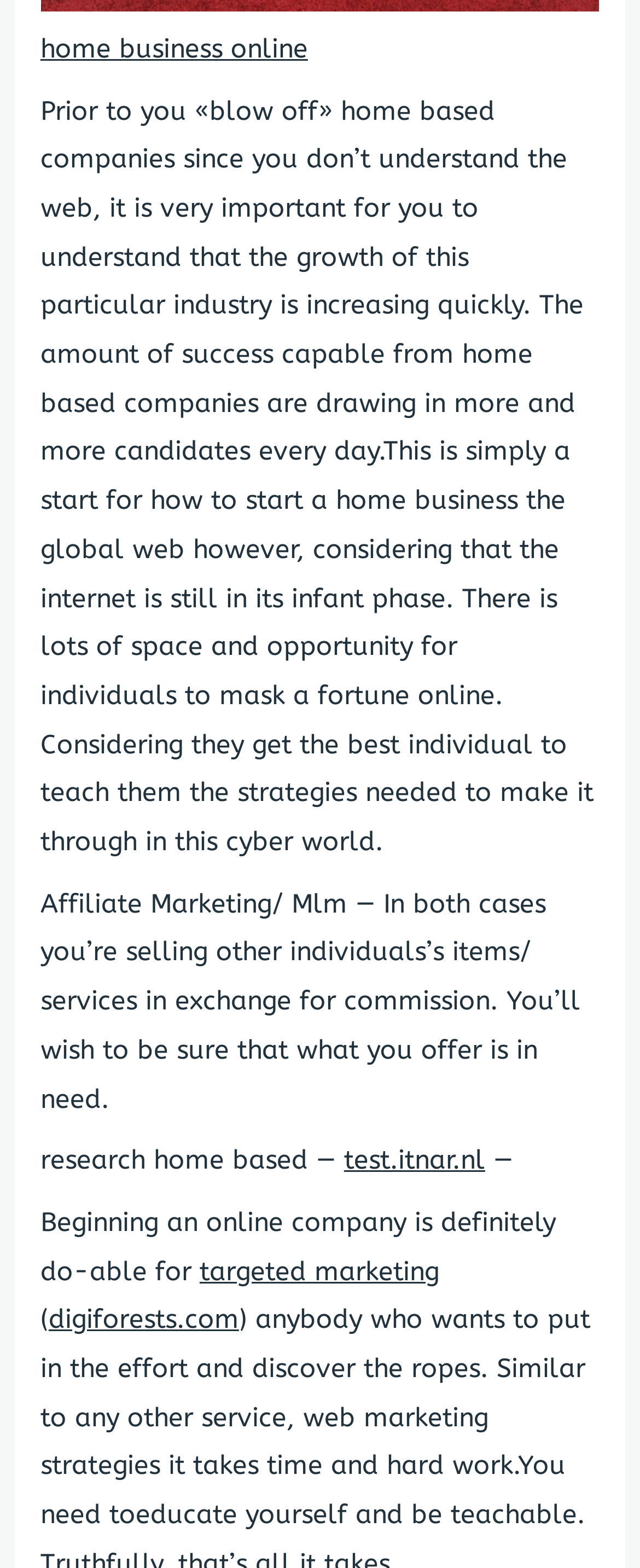Answer this question using a single word or a brief phrase:
How many links are there on the webpage?

4